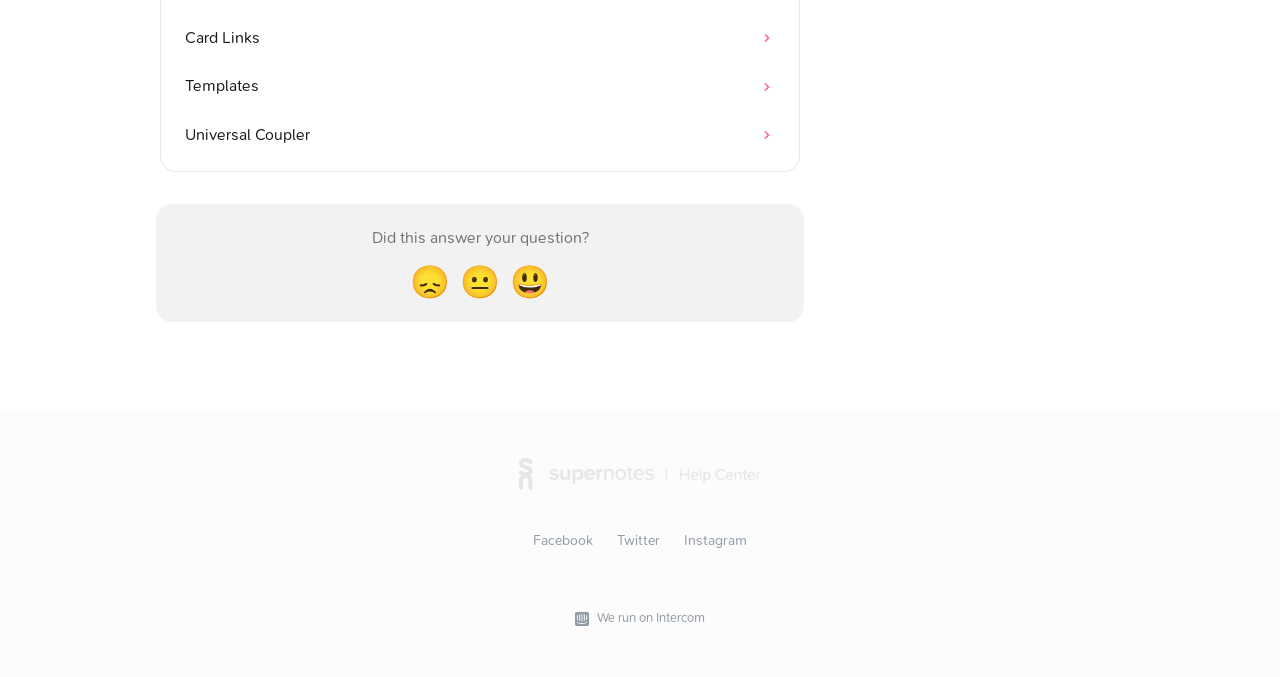Point out the bounding box coordinates of the section to click in order to follow this instruction: "Click on Card Links".

[0.135, 0.021, 0.615, 0.092]